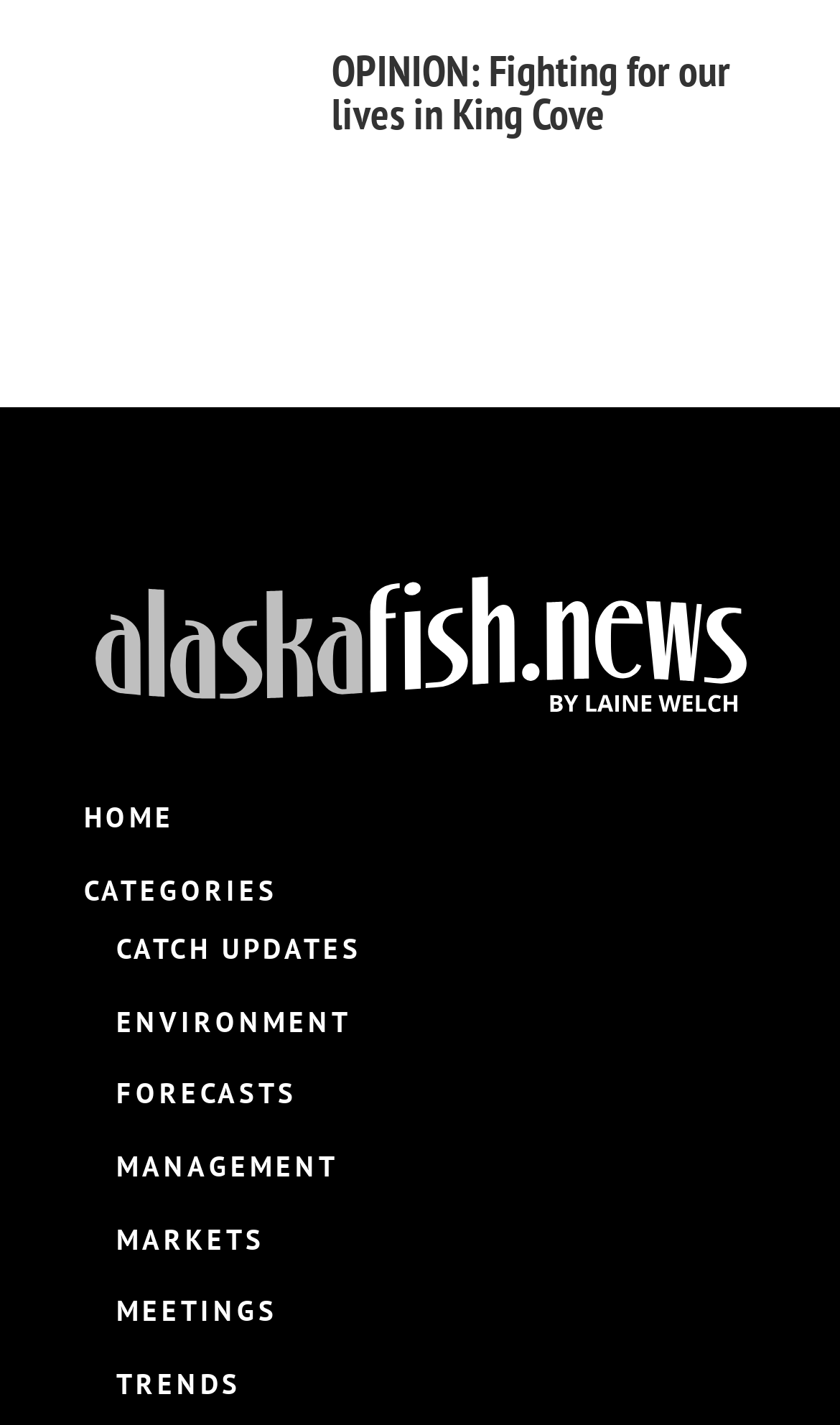Please identify the bounding box coordinates of the region to click in order to complete the task: "go to the home page". The coordinates must be four float numbers between 0 and 1, specified as [left, top, right, bottom].

[0.1, 0.561, 0.208, 0.587]